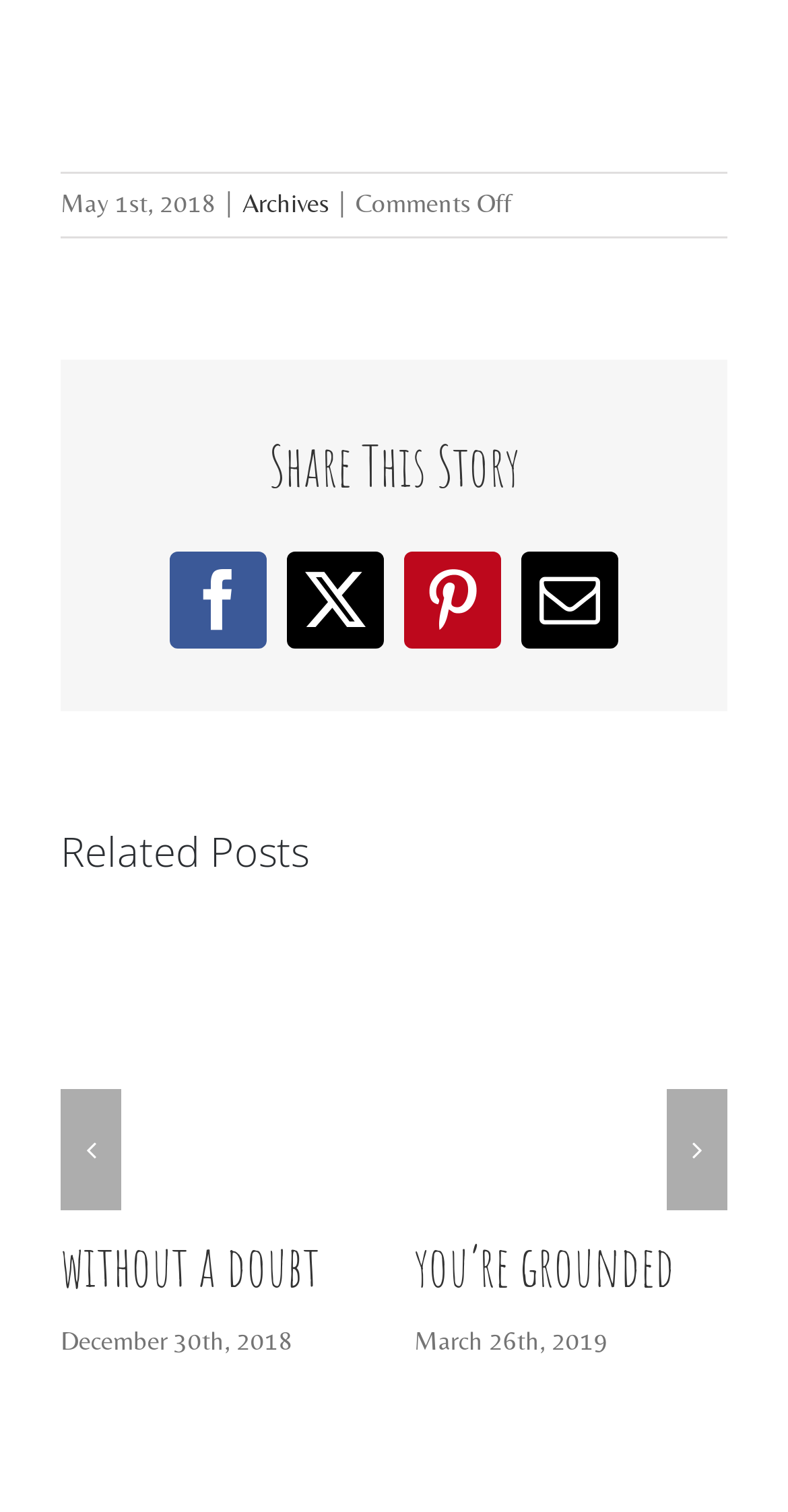How many related posts are displayed?
Give a single word or phrase as your answer by examining the image.

2